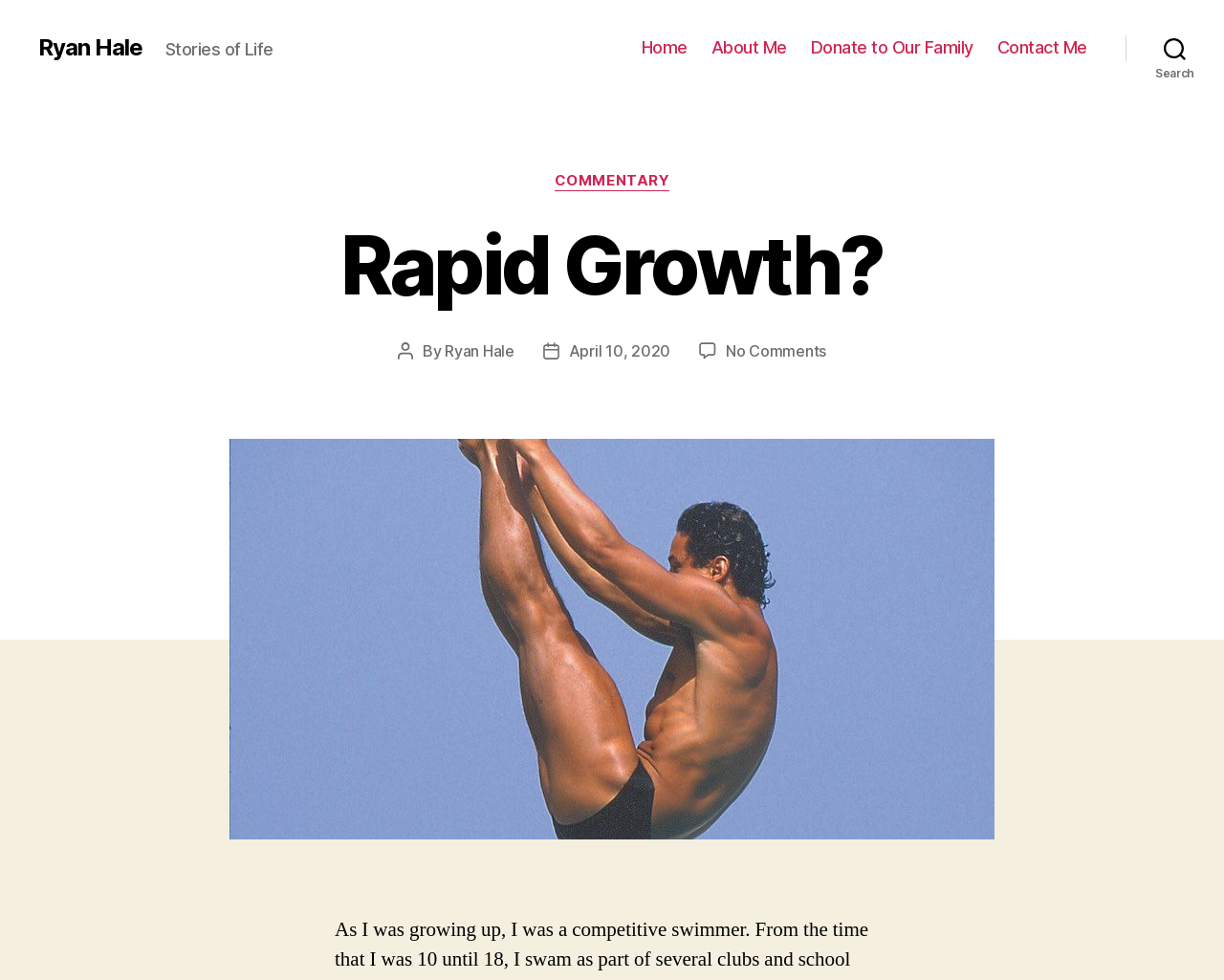What is the text above the navigation bar?
Using the image as a reference, answer the question with a short word or phrase.

Stories of Life